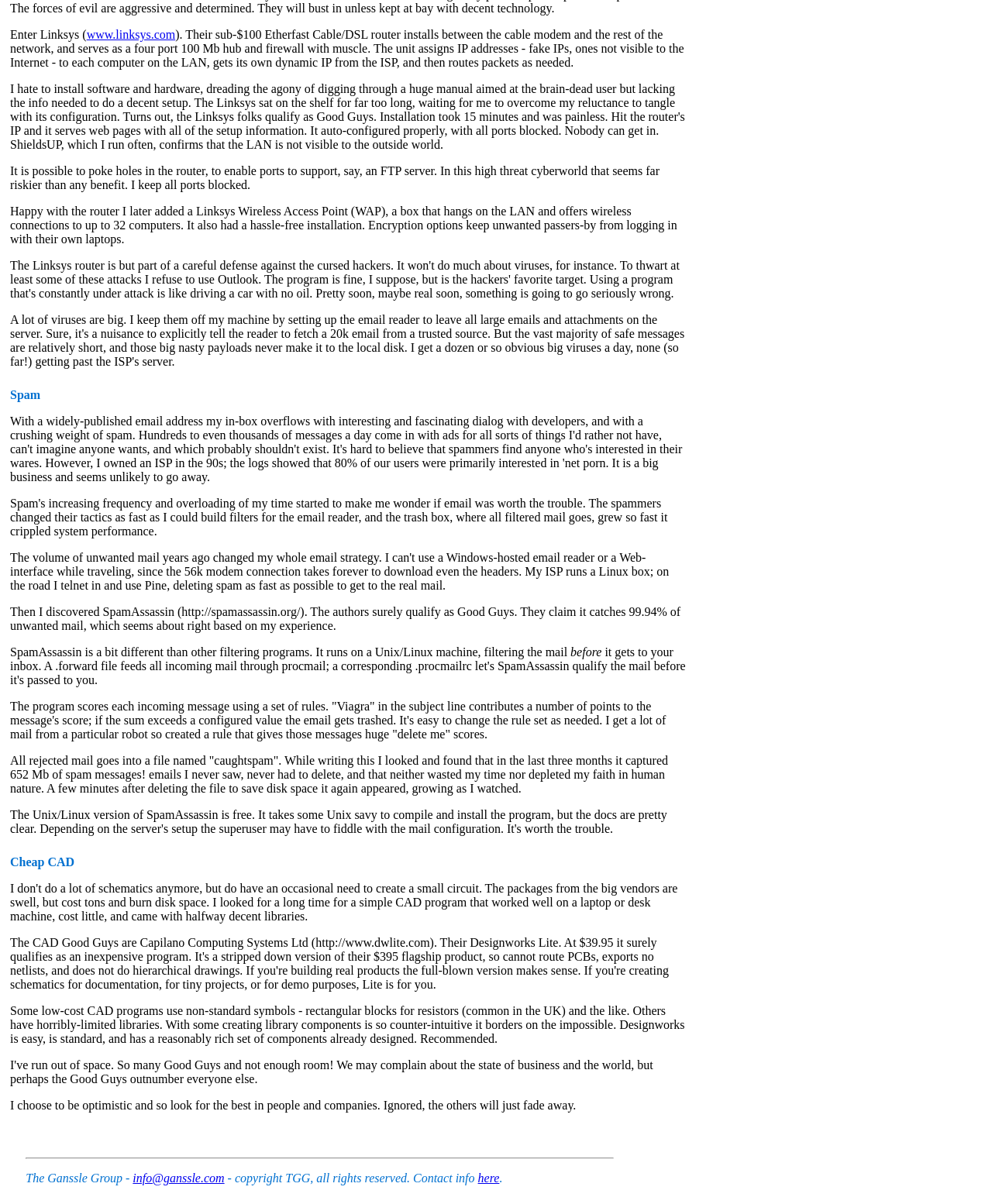Provide a short, one-word or phrase answer to the question below:
What is the brand of the router mentioned?

Linksys